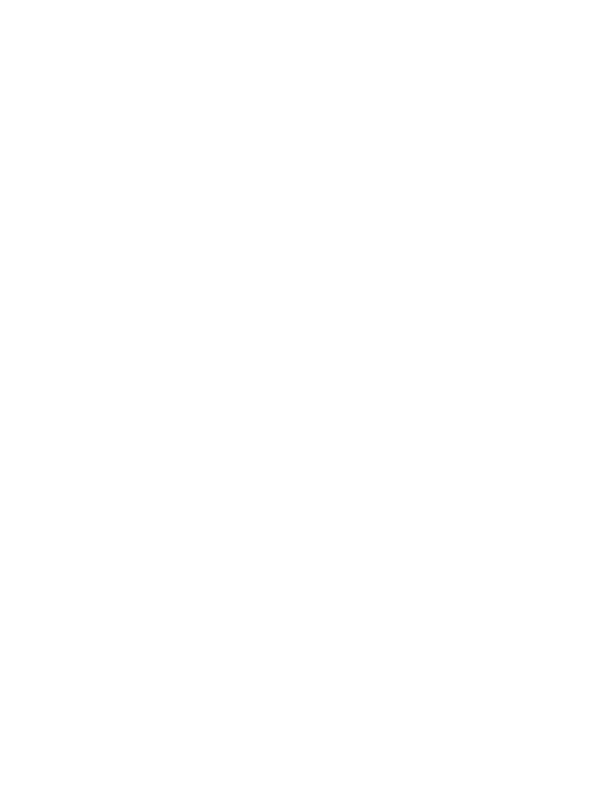Generate a detailed caption for the image.

The image features a striking "Youthful Gothic Letter Print Tee," showcasing a bold and edgy design typical of retro fashion aesthetics. The shirt is characterized by large, prominent lettering that makes a strong visual statement, appealing to those seeking uniqueness in casual wear. The monochrome color scheme emphasizes the graphic print, making it suitable for versatile styling; it can be easily paired with jeans, shorts, or layered under jackets. Priced at $43.95, this shirt embodies a blend of contemporary streetwear and vintage vibes, perfect for anyone looking to express their individuality through fashion.